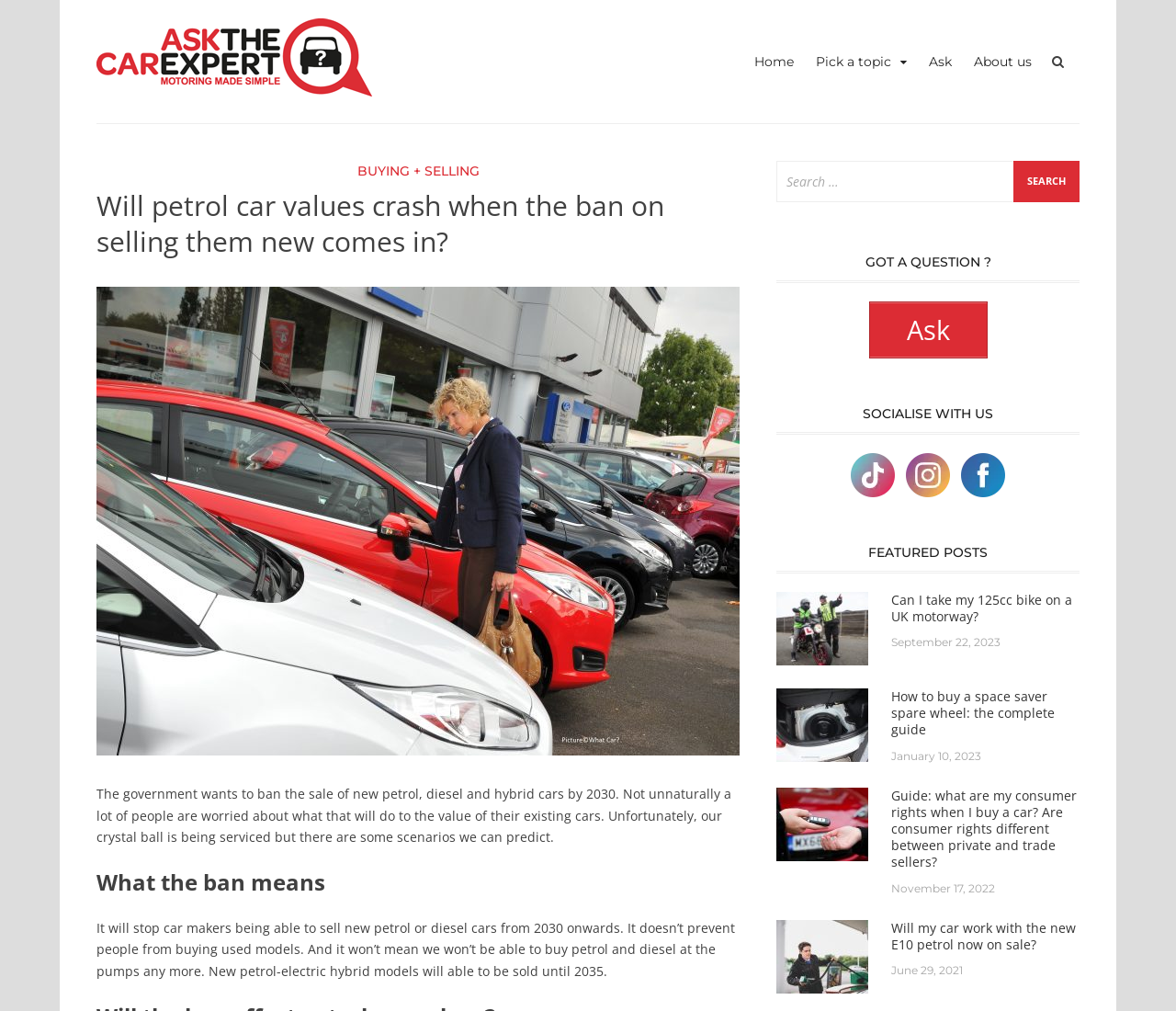Please give a concise answer to this question using a single word or phrase: 
How many social media platforms are mentioned?

3